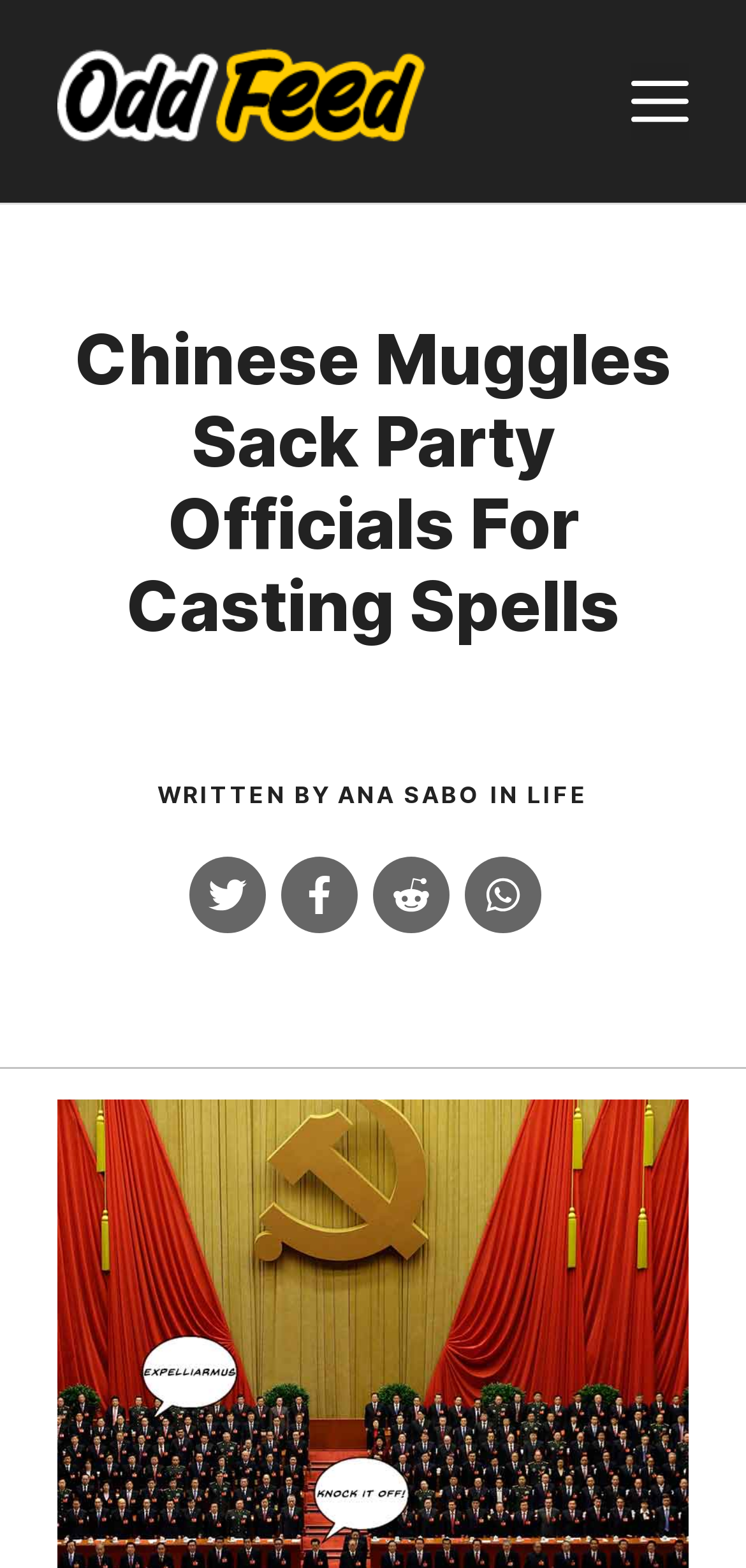Generate a thorough caption that explains the contents of the webpage.

The webpage appears to be a news article page. At the top, there is a banner that spans the entire width of the page, containing a link to the site "OddFeed" accompanied by an image of the same name. To the right of the banner, there is a navigation button labeled "MENU" that, when expanded, controls a slide-out menu.

Below the banner, there is a prominent heading that reads "Chinese Muggles Sack Party Officials For Casting Spells". This heading takes up a significant portion of the page's width.

Underneath the heading, there is a section that provides information about the article's author. It contains the text "WRITTEN BY" followed by a link to the author's name, "ANA SABO". Next to the author's name, there is a text "IN" followed by a link to the category "LIFE".

Further down, there are four social media links, arranged horizontally, allowing users to share the article on various platforms.